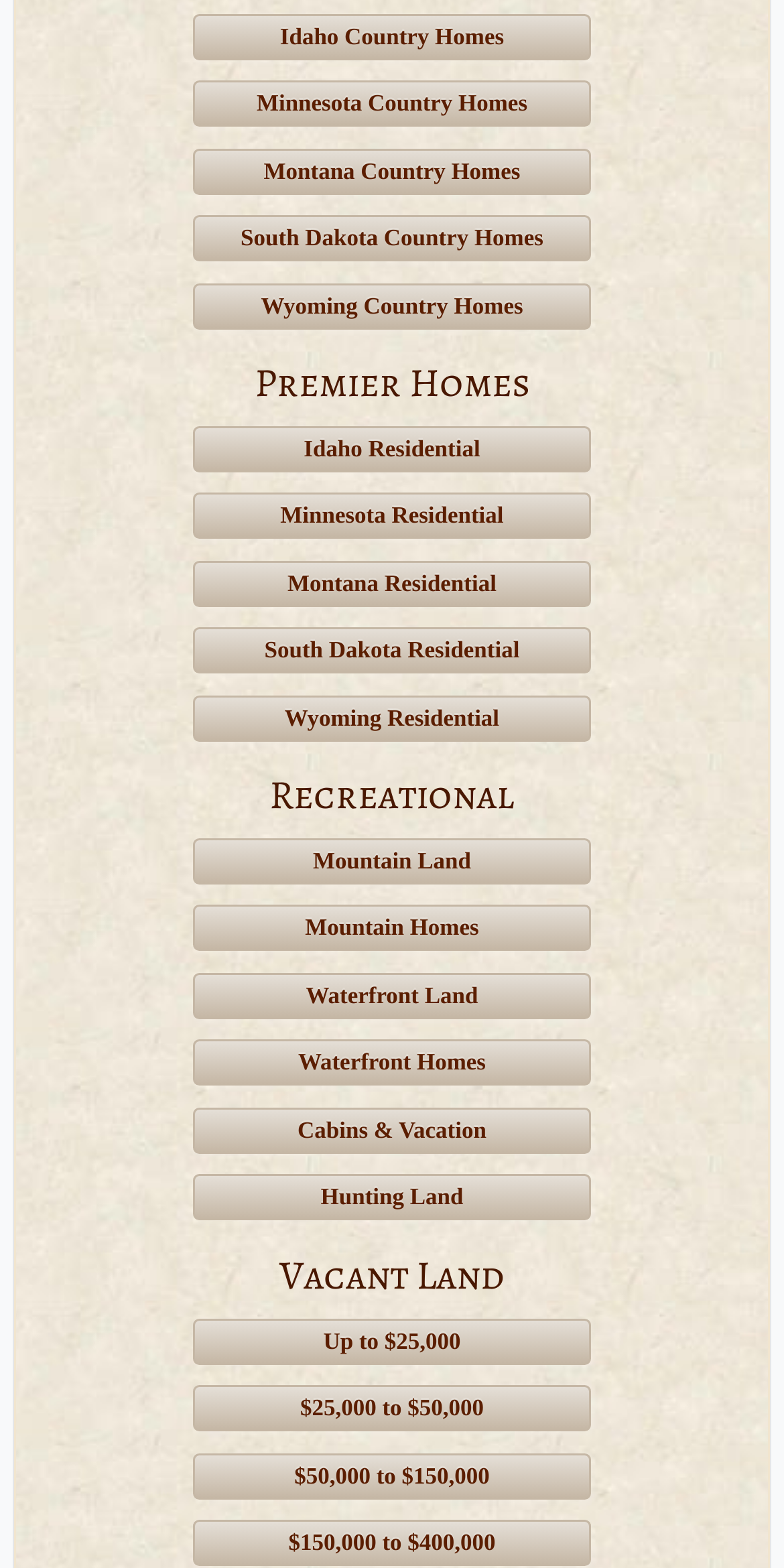Determine the bounding box coordinates of the clickable element to complete this instruction: "Visit Wyoming Country Homes". Provide the coordinates in the format of four float numbers between 0 and 1, [left, top, right, bottom].

[0.246, 0.18, 0.754, 0.21]